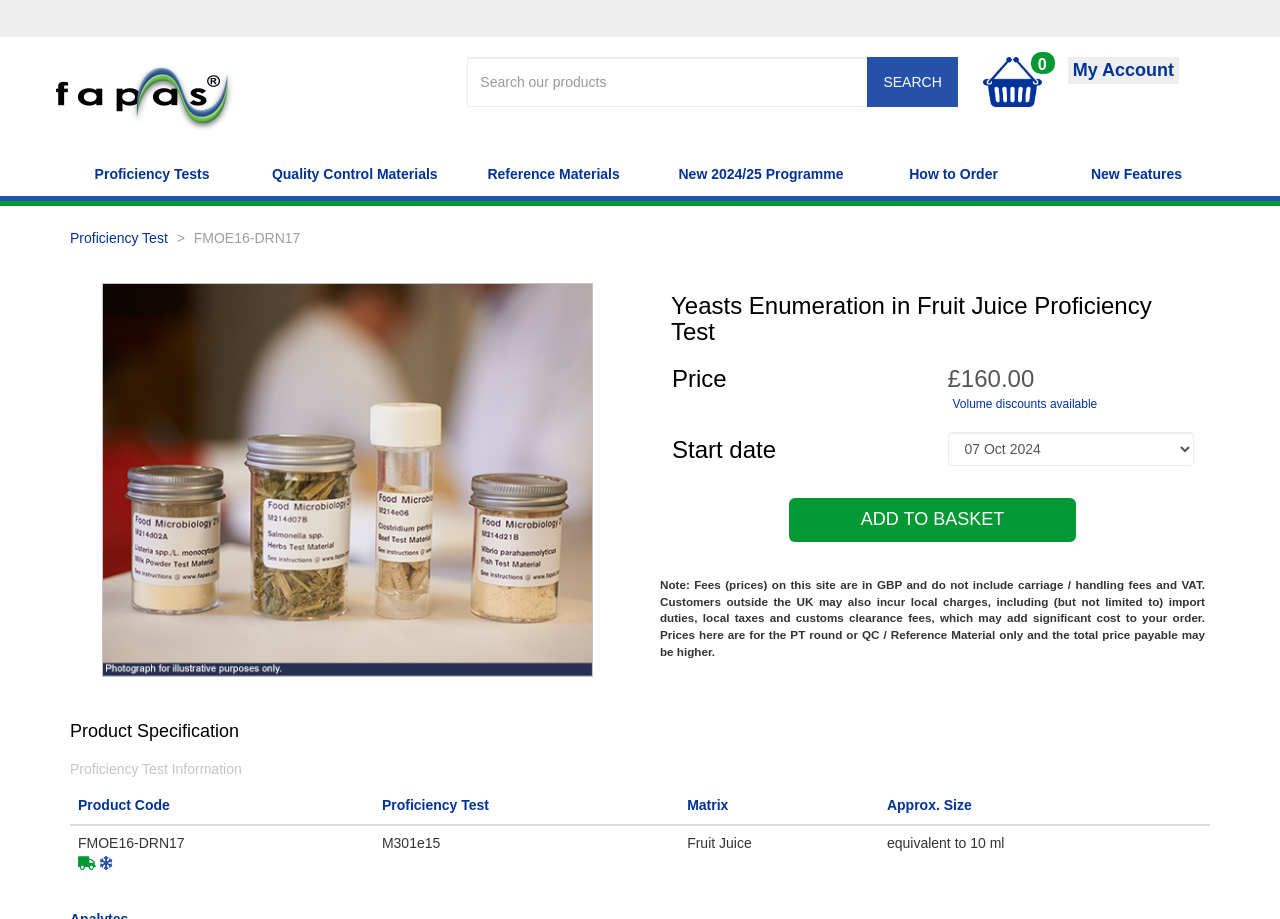Reply to the question below using a single word or brief phrase:
What type of product is being described?

Proficiency Test